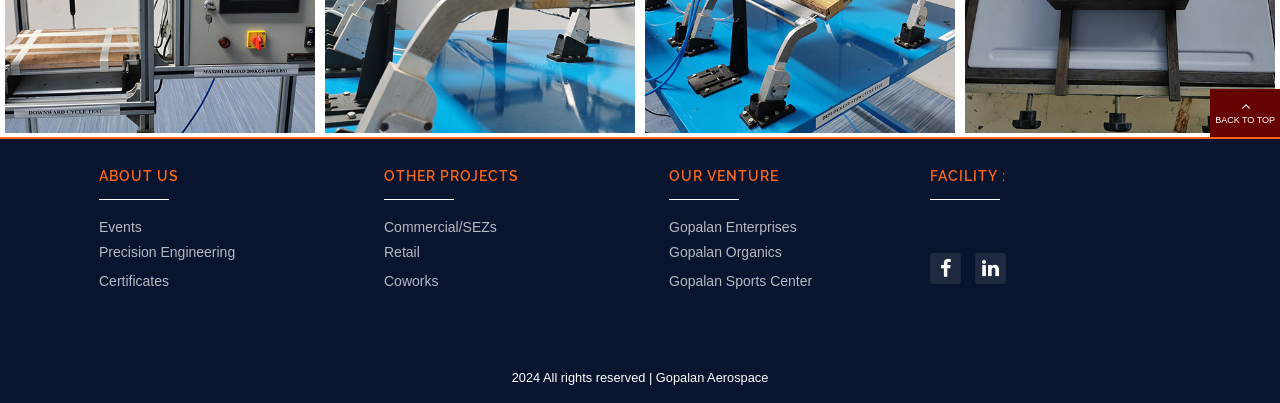Please determine the bounding box coordinates of the area that needs to be clicked to complete this task: 'view Certificates'. The coordinates must be four float numbers between 0 and 1, formatted as [left, top, right, bottom].

[0.077, 0.662, 0.273, 0.734]